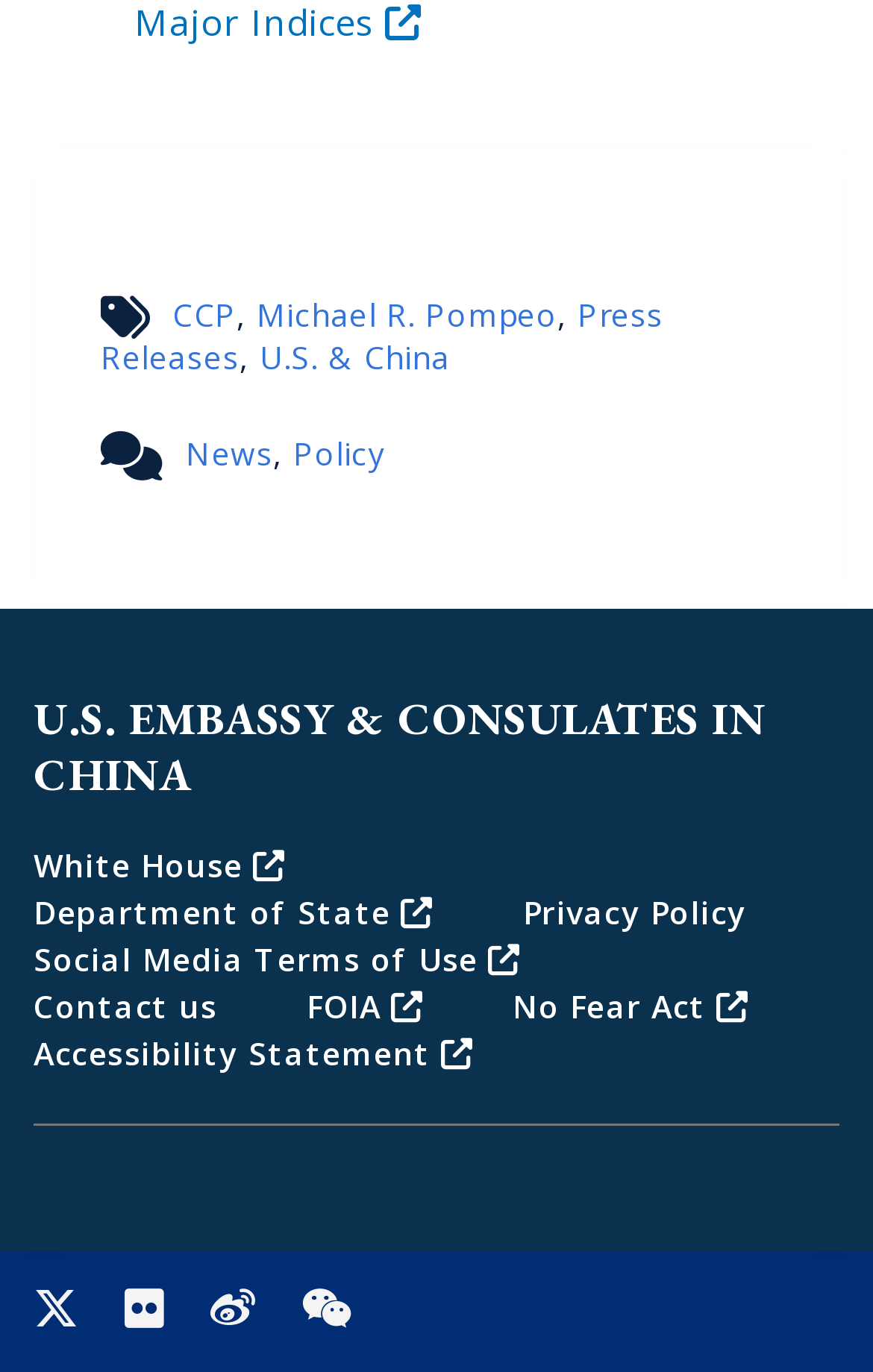Please give a succinct answer to the question in one word or phrase:
What is the text of the heading in the footer section?

U.S. EMBASSY & CONSULATES IN CHINA